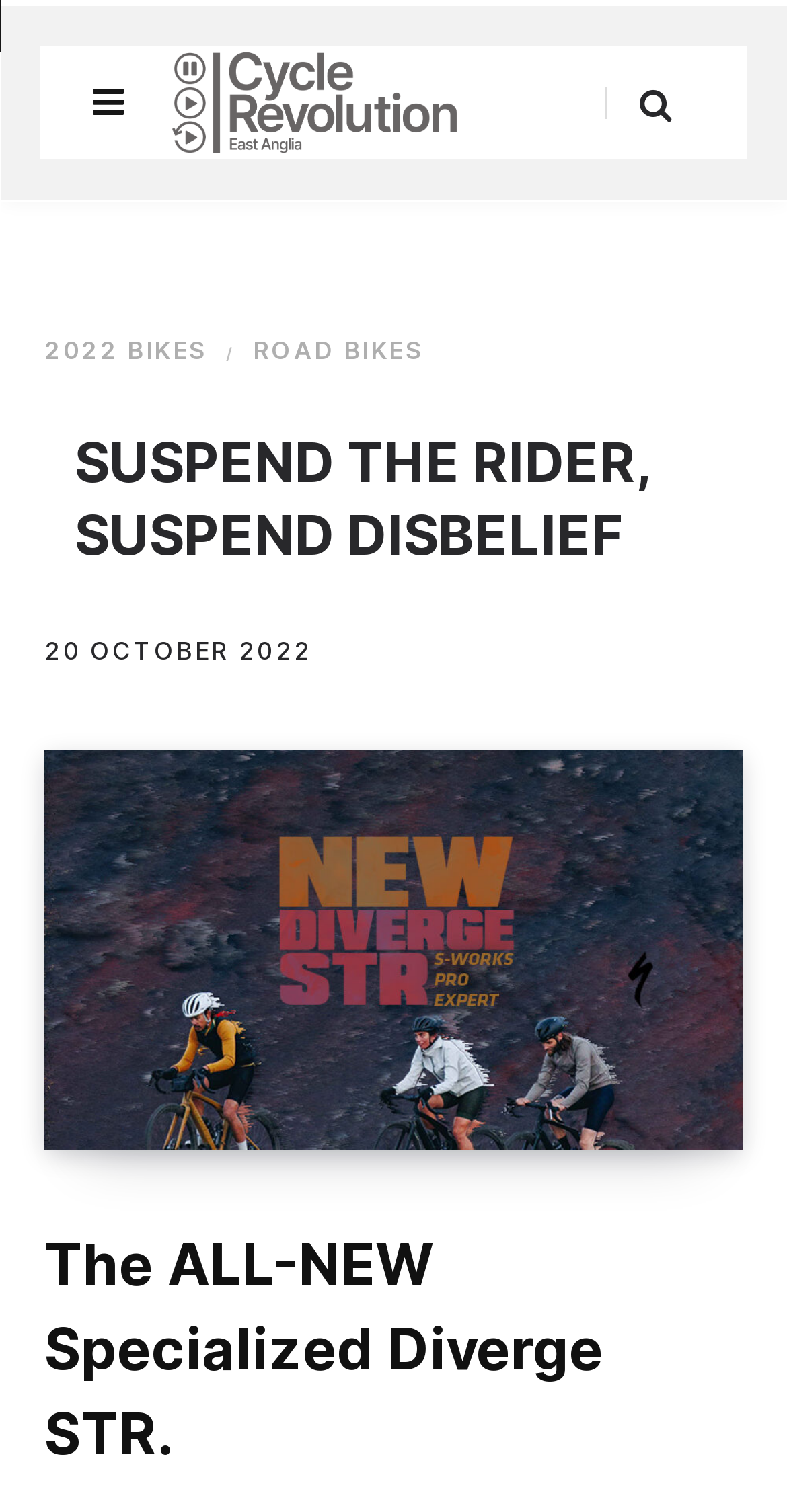How many sections are present in the main content area?
Please answer the question with a single word or phrase, referencing the image.

2